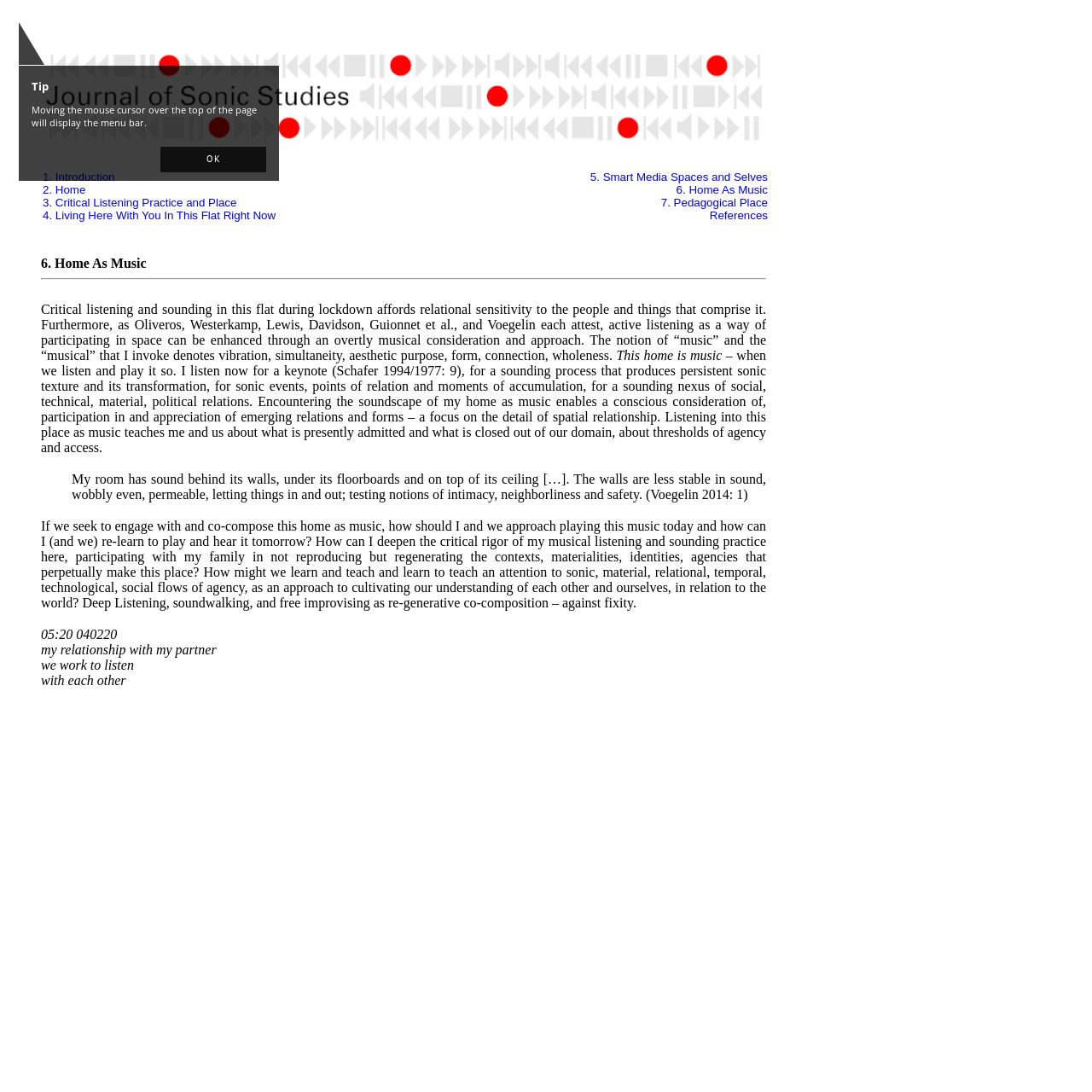What is the author's attitude towards the walls of their home?
Please provide a detailed answer to the question.

The author's attitude towards the walls of their home is that they are permeable, as stated in the text 'The walls are less stable in sound, wobbly even, permeable, letting things in and out; testing notions of intimacy, neighborliness and safety.' This suggests that the author views the walls of their home as not being solid barriers, but rather as allowing for the passage of sound and potentially other things.